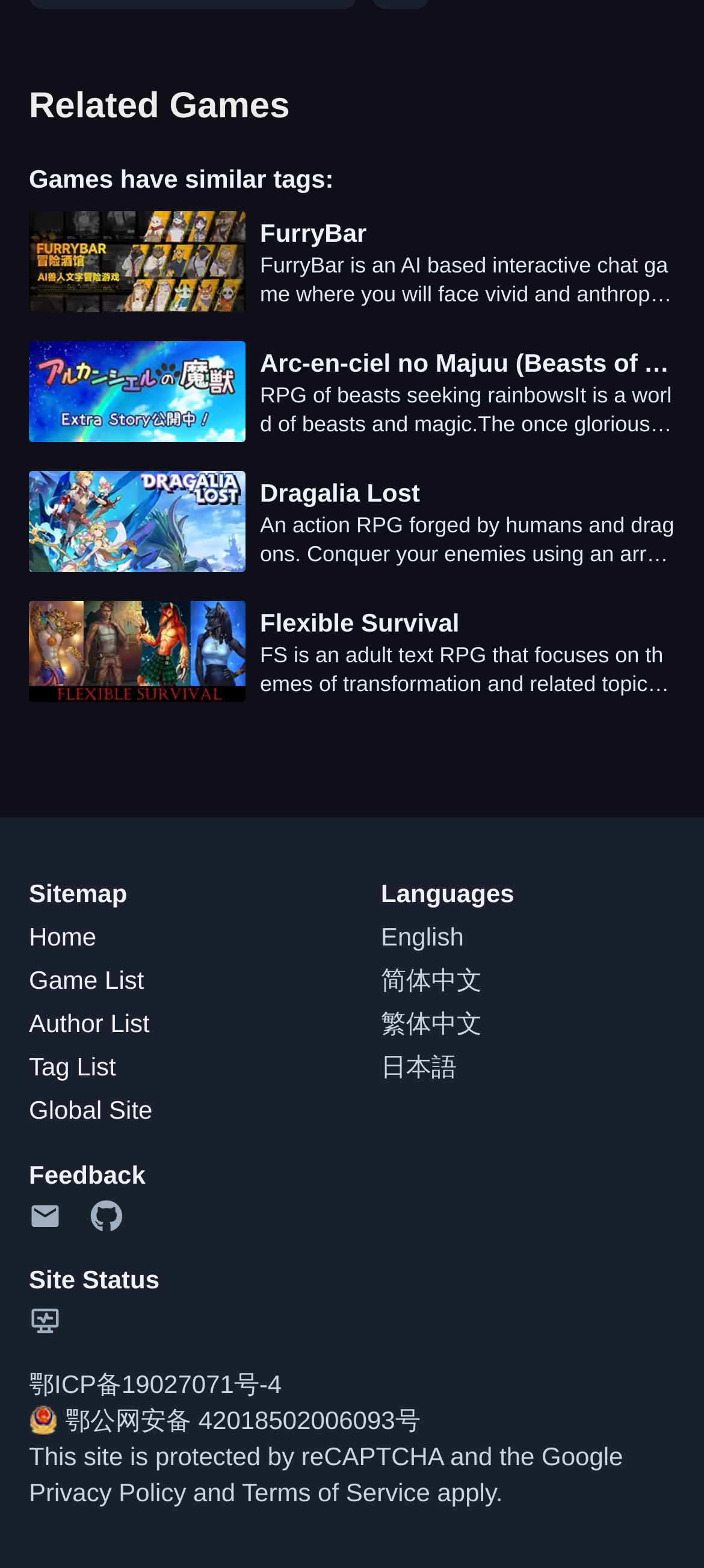Return the bounding box coordinates of the UI element that corresponds to this description: "Rechazar todo". The coordinates must be given as four float numbers in the range of 0 and 1, [left, top, right, bottom].

None